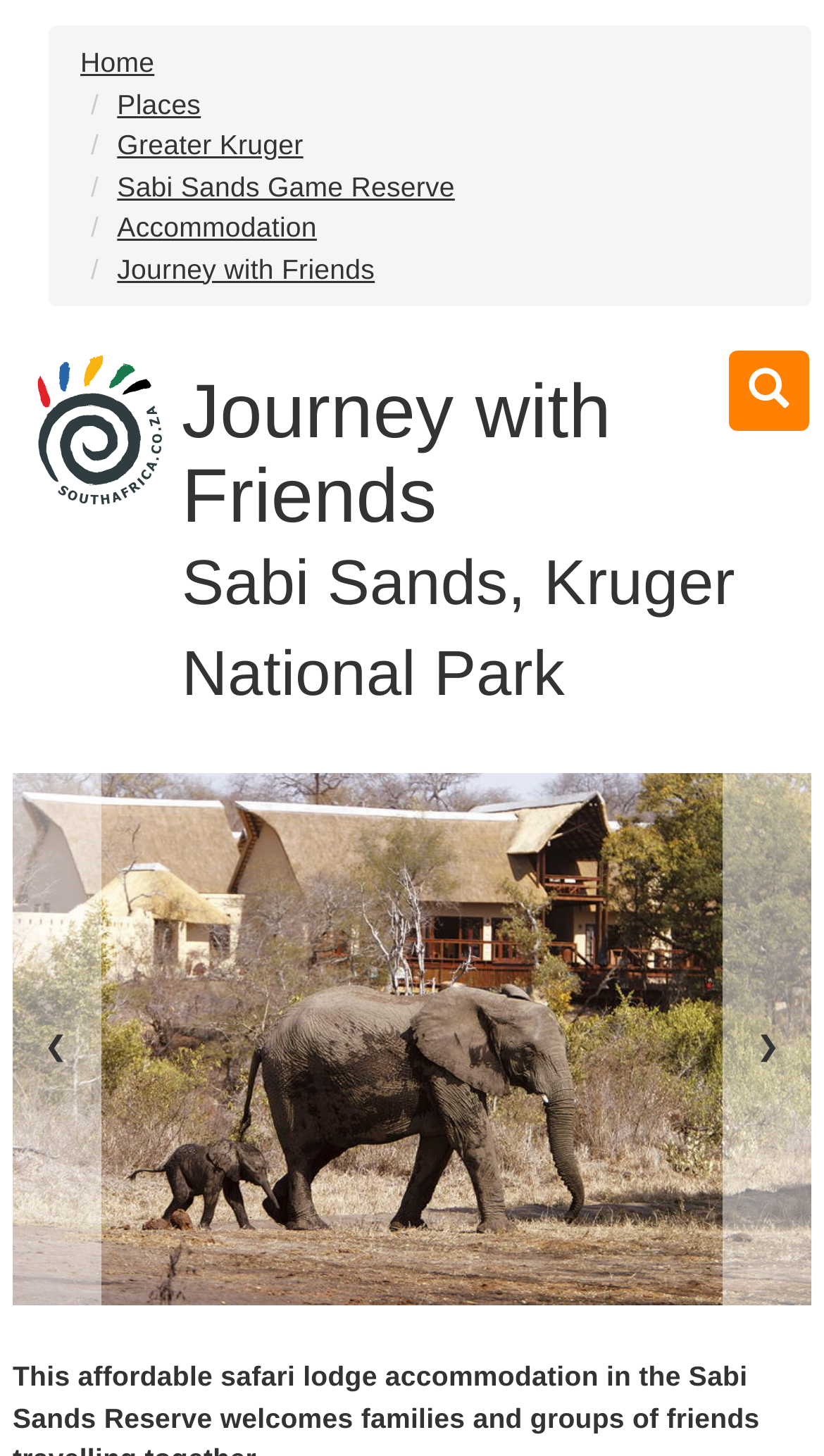Extract the main heading from the webpage content.

Journey with Friends
Sabi Sands, Kruger National Park